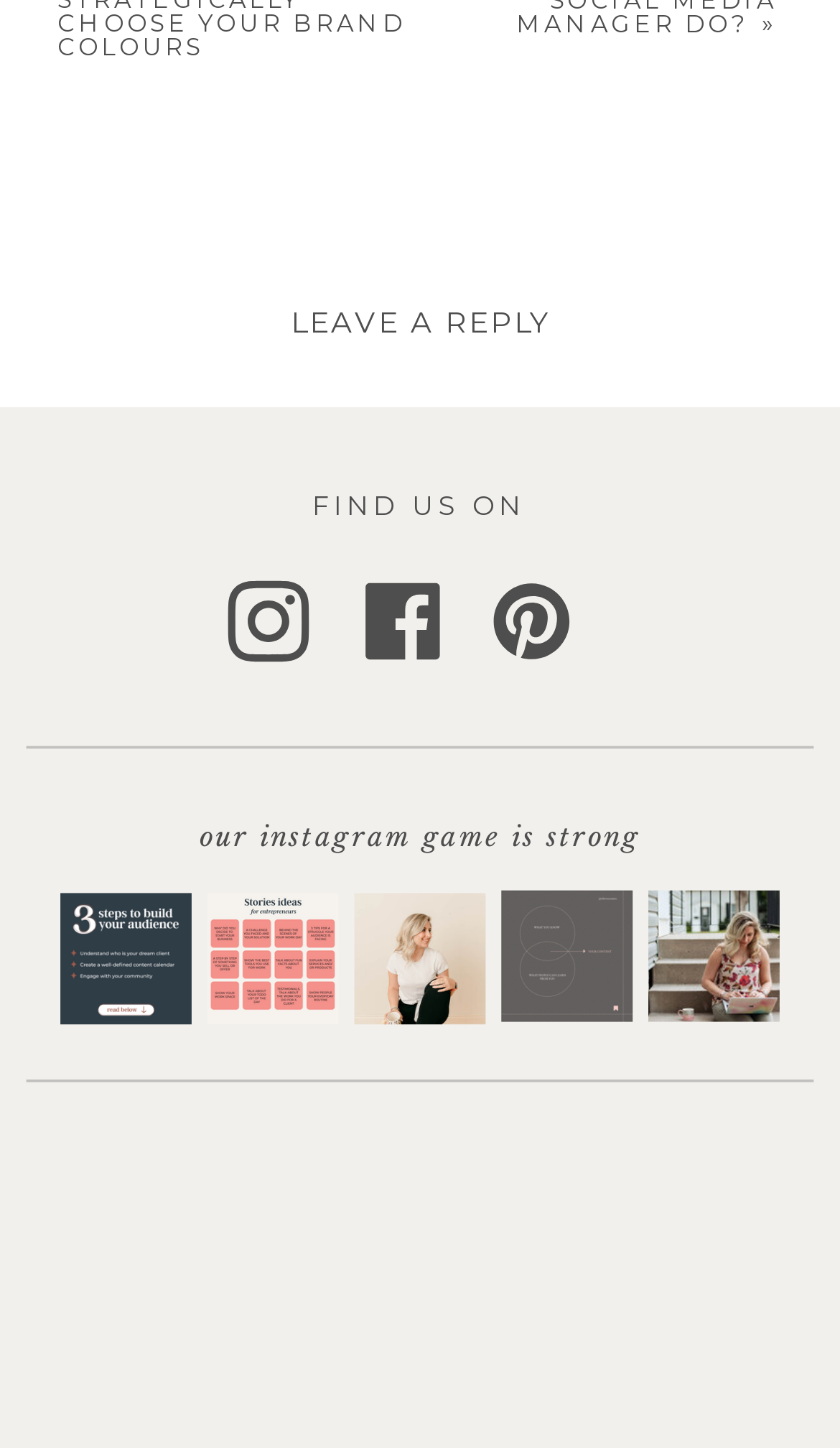Review the image closely and give a comprehensive answer to the question: What is the label of the second textbox?

The second textbox is labeled as 'Name *' and is a required field, indicating that it is used to input the user's name.